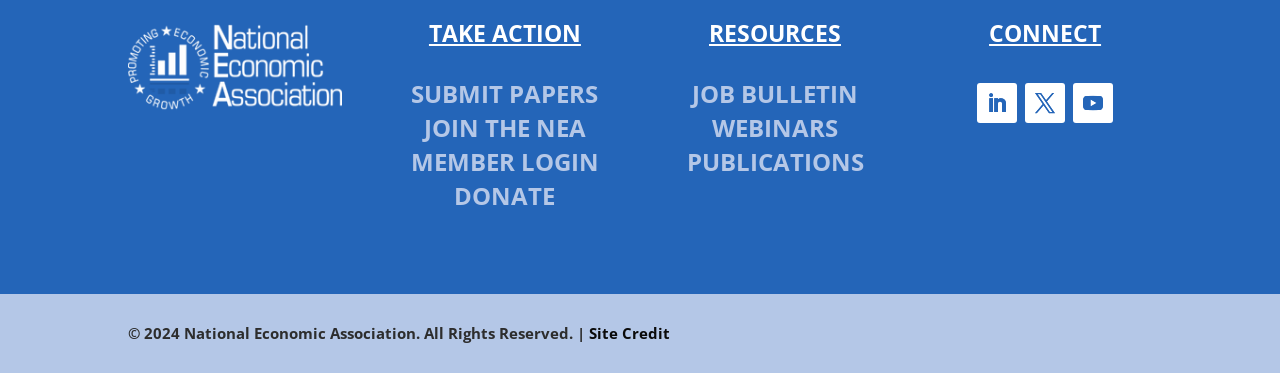Please determine the bounding box coordinates of the element's region to click in order to carry out the following instruction: "view job bulletin". The coordinates should be four float numbers between 0 and 1, i.e., [left, top, right, bottom].

[0.541, 0.206, 0.67, 0.294]